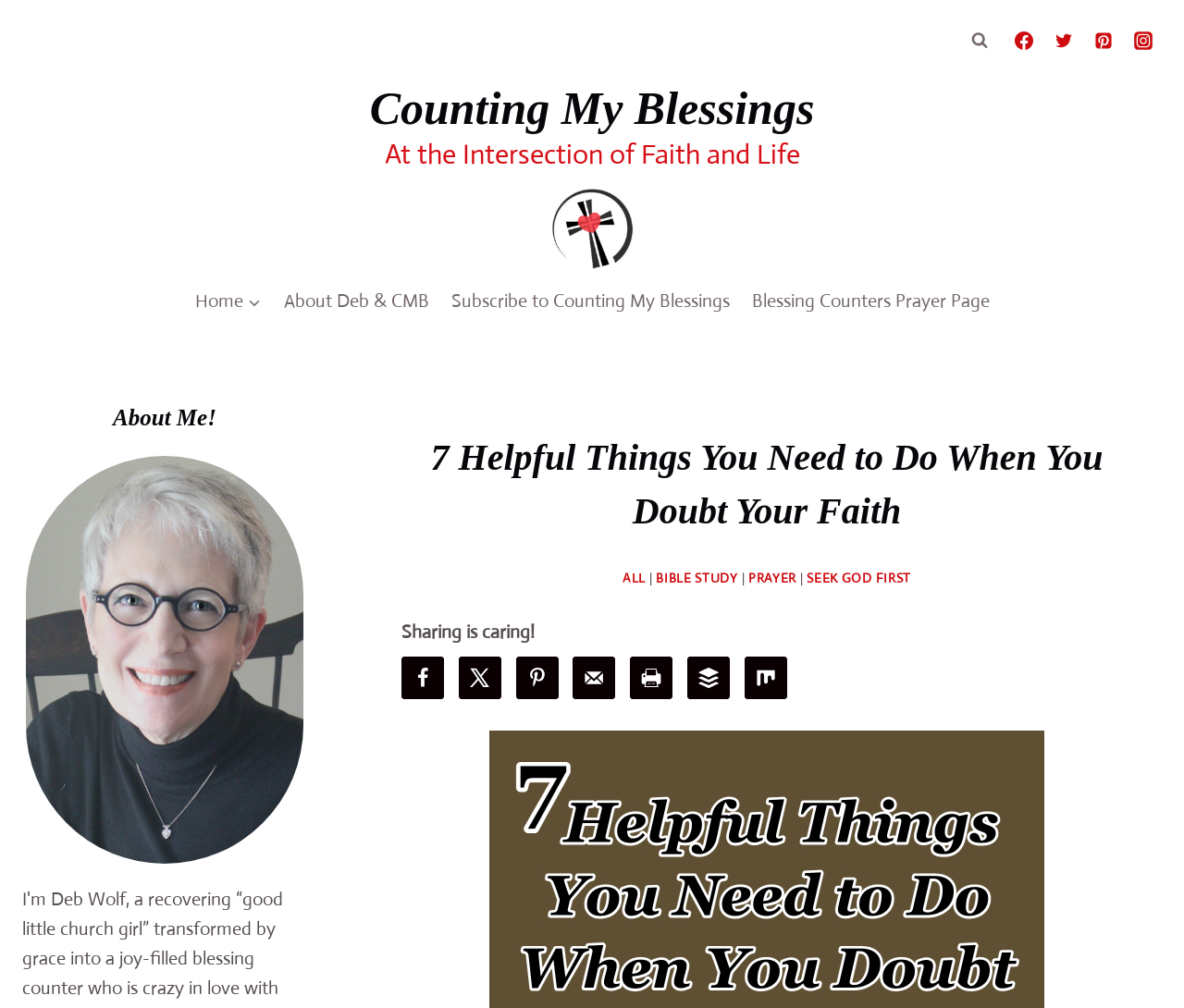Provide the bounding box coordinates for the specified HTML element described in this description: "Seek God First". The coordinates should be four float numbers ranging from 0 to 1, in the format [left, top, right, bottom].

[0.681, 0.565, 0.77, 0.581]